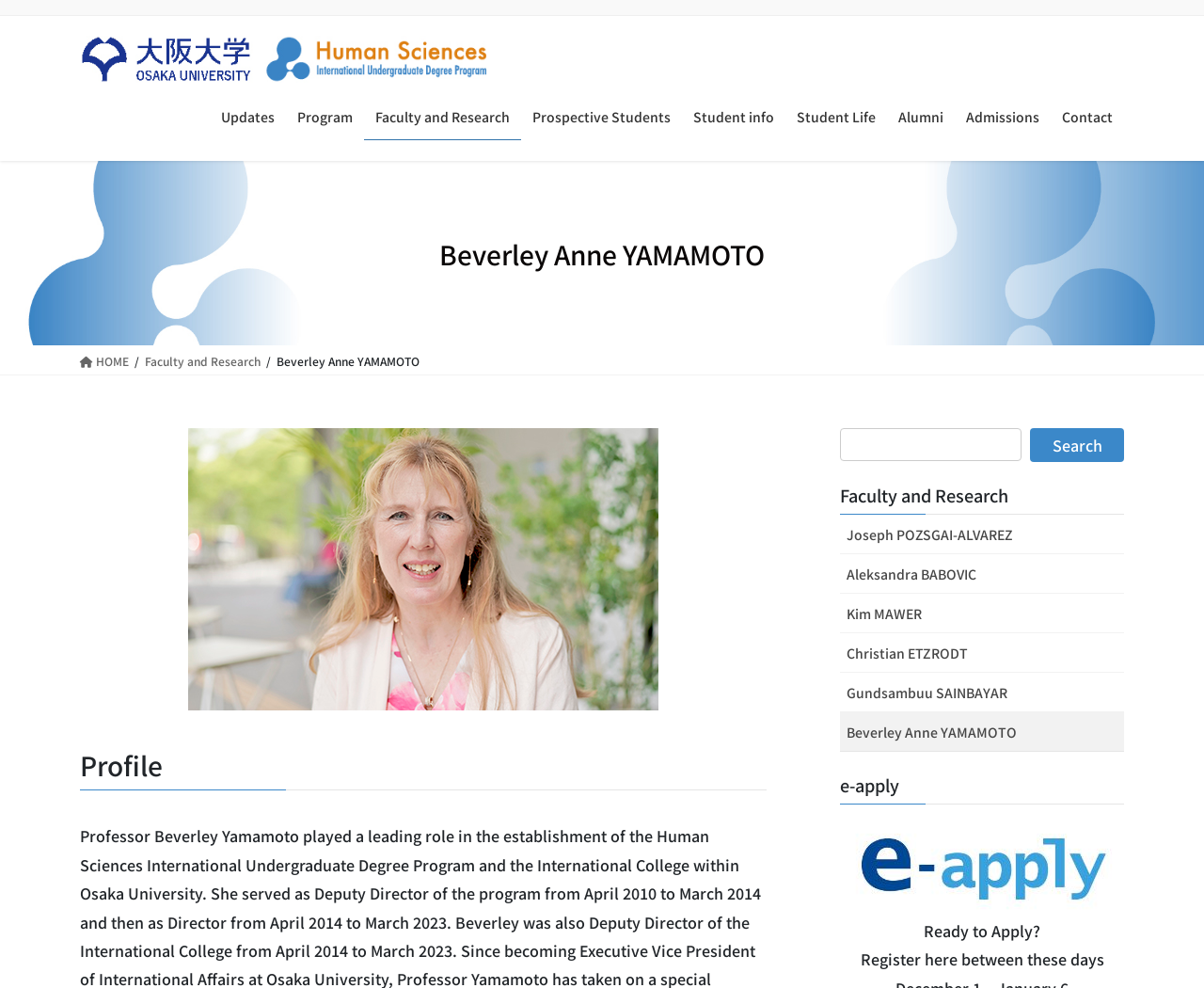Please analyze the image and give a detailed answer to the question:
What is the name of the professor?

The name of the professor can be found in the heading element 'Beverley Anne YAMAMOTO' and also in the StaticText element 'Beverley Anne YAMAMOTO'.